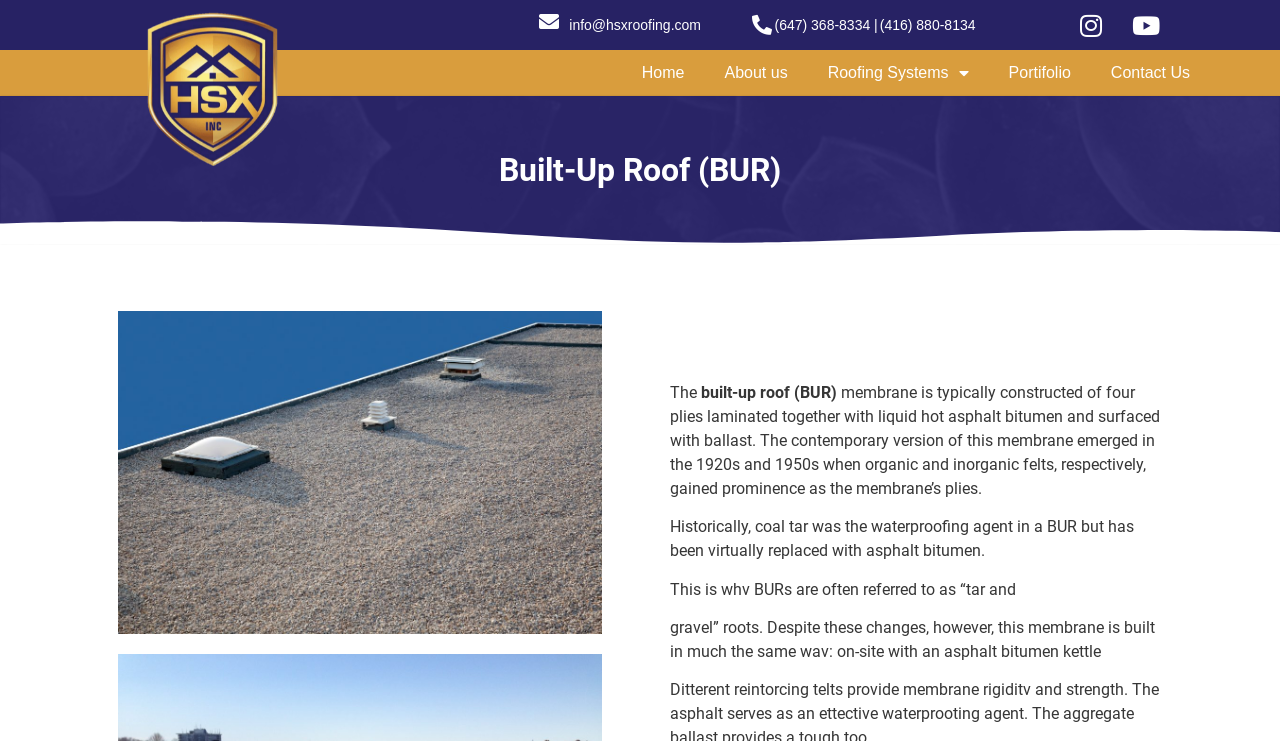Please locate the bounding box coordinates of the region I need to click to follow this instruction: "Contact us through email".

[0.445, 0.023, 0.548, 0.045]